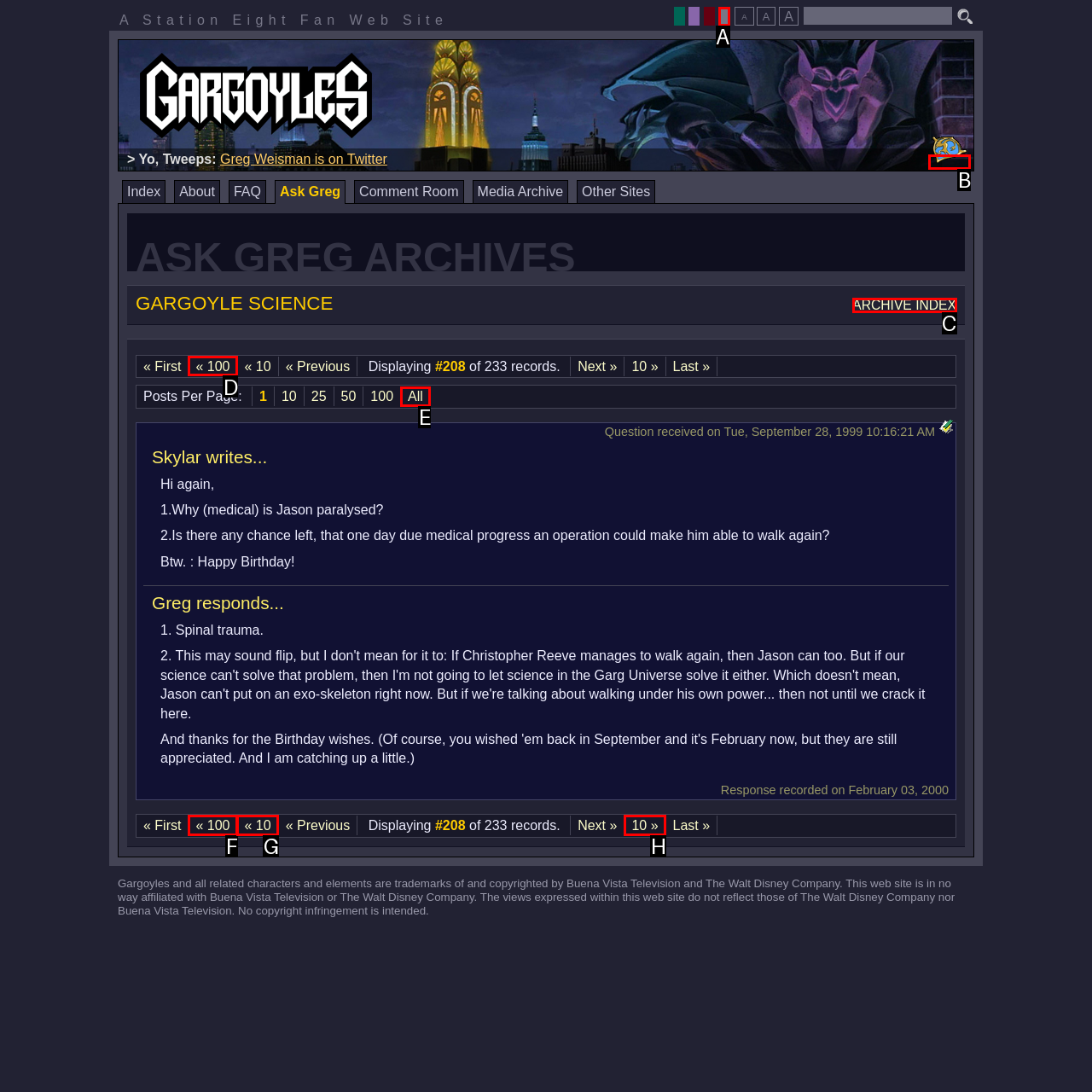Determine the letter of the element I should select to fulfill the following instruction: Visit The Phoenix Gate. Just provide the letter.

B